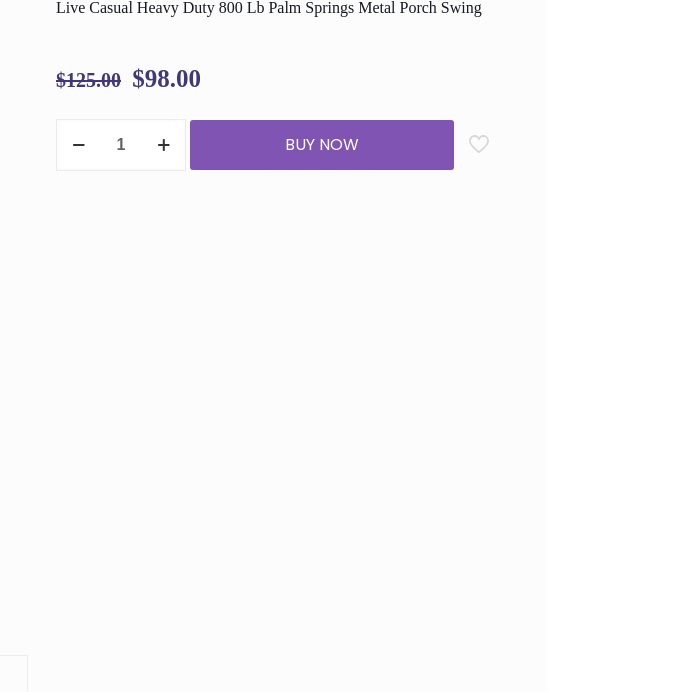Craft a detailed explanation of the image.

The image showcases a product listing for the "Live Casual Heavy Duty 800 Lb Palm Springs Metal Porch Swing." The original price is displayed as $125.00, now marked down to a sale price of $98.00, indicating a discount of $27. The listing features a quantity selector with minus and plus icons, allowing customers to adjust the desired quantity. A prominent "BUY NOW" button invites immediate purchase. Additionally, there is a heart icon for adding the item to a wishlist. This product combines stylish design with durability, suitable for outdoor spaces.